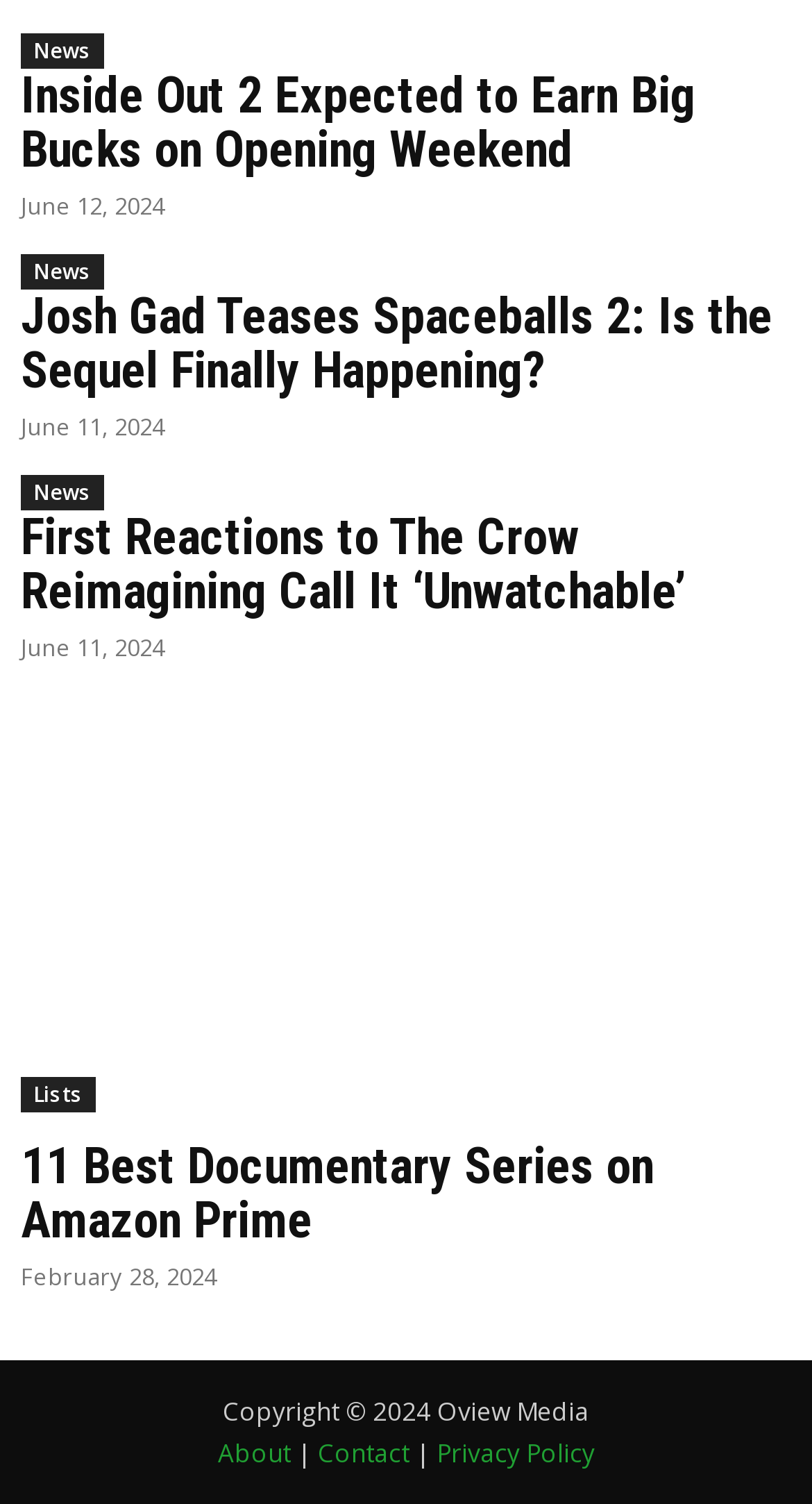What type of content is listed in the article '11 Best Documentary Series on Amazon Prime'?
Refer to the image and answer the question using a single word or phrase.

Documentary Series